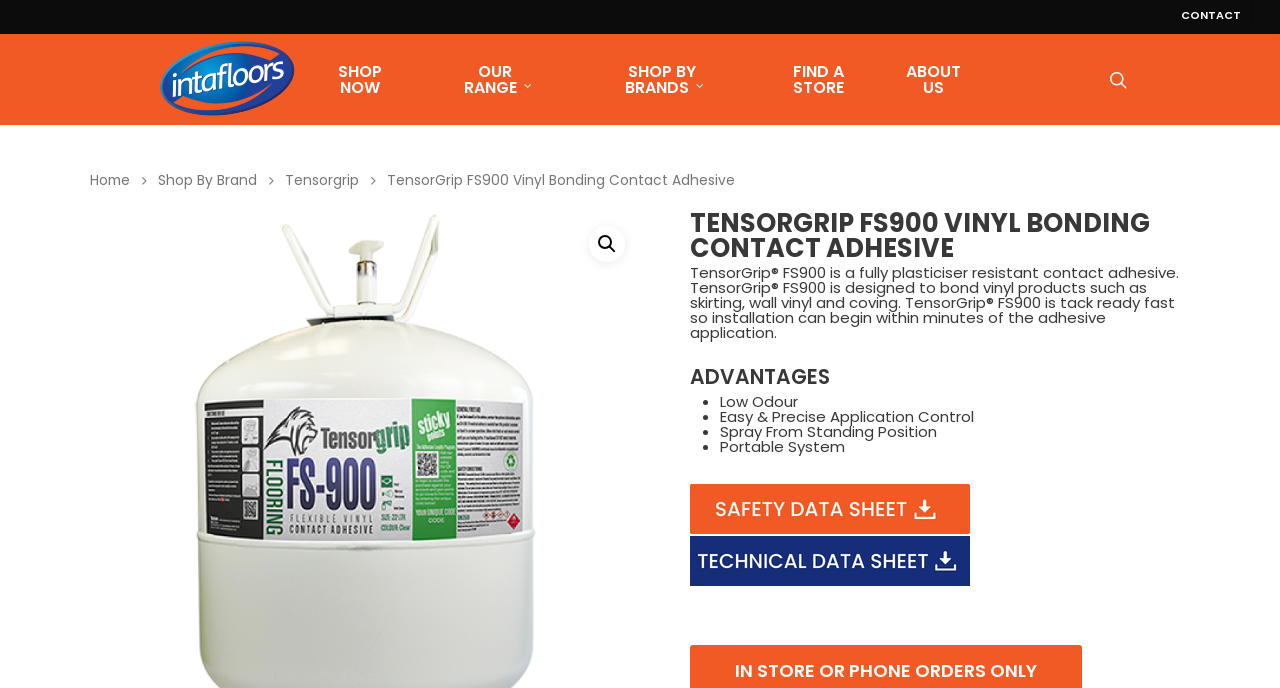Provide a thorough description of the webpage's content and layout.

The webpage is about TensorGrip FS900, a vinyl bonding contact adhesive. At the top right corner, there are several links, including "CONTACT", "SHOP NOW", "OUR RANGE", "SHOP BY BRANDS", "FIND A STORE", and "ABOUT US". Below these links, there is a navigation breadcrumb with links to "Home", "Shop By Brand", and "Tensorgrip". 

To the right of the breadcrumb, the title "TensorGrip FS900 Vinyl Bonding Contact Adhesive" is displayed prominently. Below the title, there is a brief description of the product, stating that it is a fully plasticiser resistant contact adhesive designed to bond vinyl products, and that it is tack ready fast.

Further down, there is a heading "ADVANTAGES" followed by a list of bullet points highlighting the benefits of the product, including low odour, easy and precise application control, spray from standing position, and portable system. 

On the top left corner, there is an image of the Intafloors logo, which is also a link to the Intafloors website. A search icon is located near the top center of the page.